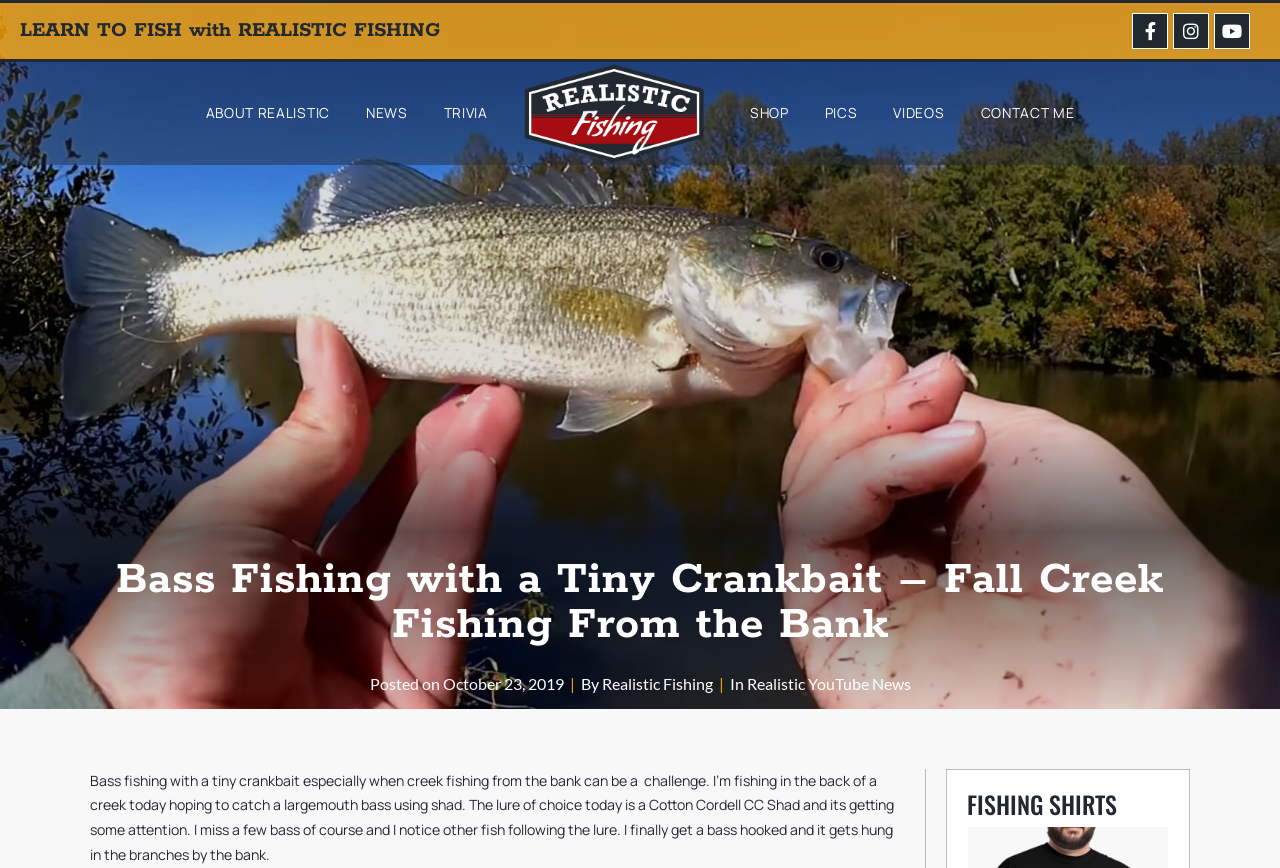Determine the bounding box coordinates for the UI element with the following description: "Contact Us". The coordinates should be four float numbers between 0 and 1, represented as [left, top, right, bottom].

None